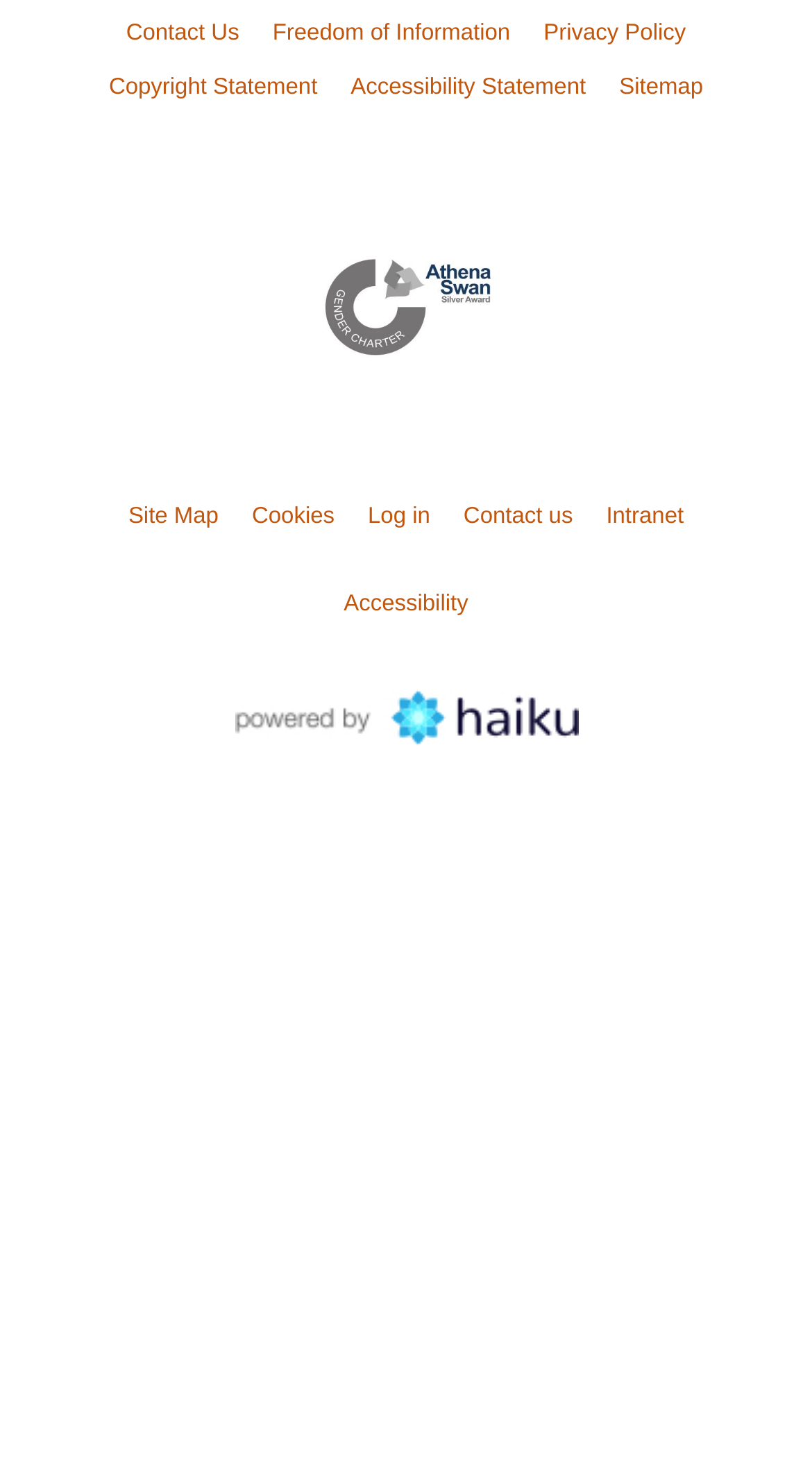Bounding box coordinates are specified in the format (top-left x, top-left y, bottom-right x, bottom-right y). All values are floating point numbers bounded between 0 and 1. Please provide the bounding box coordinate of the region this sentence describes: Accept All

None